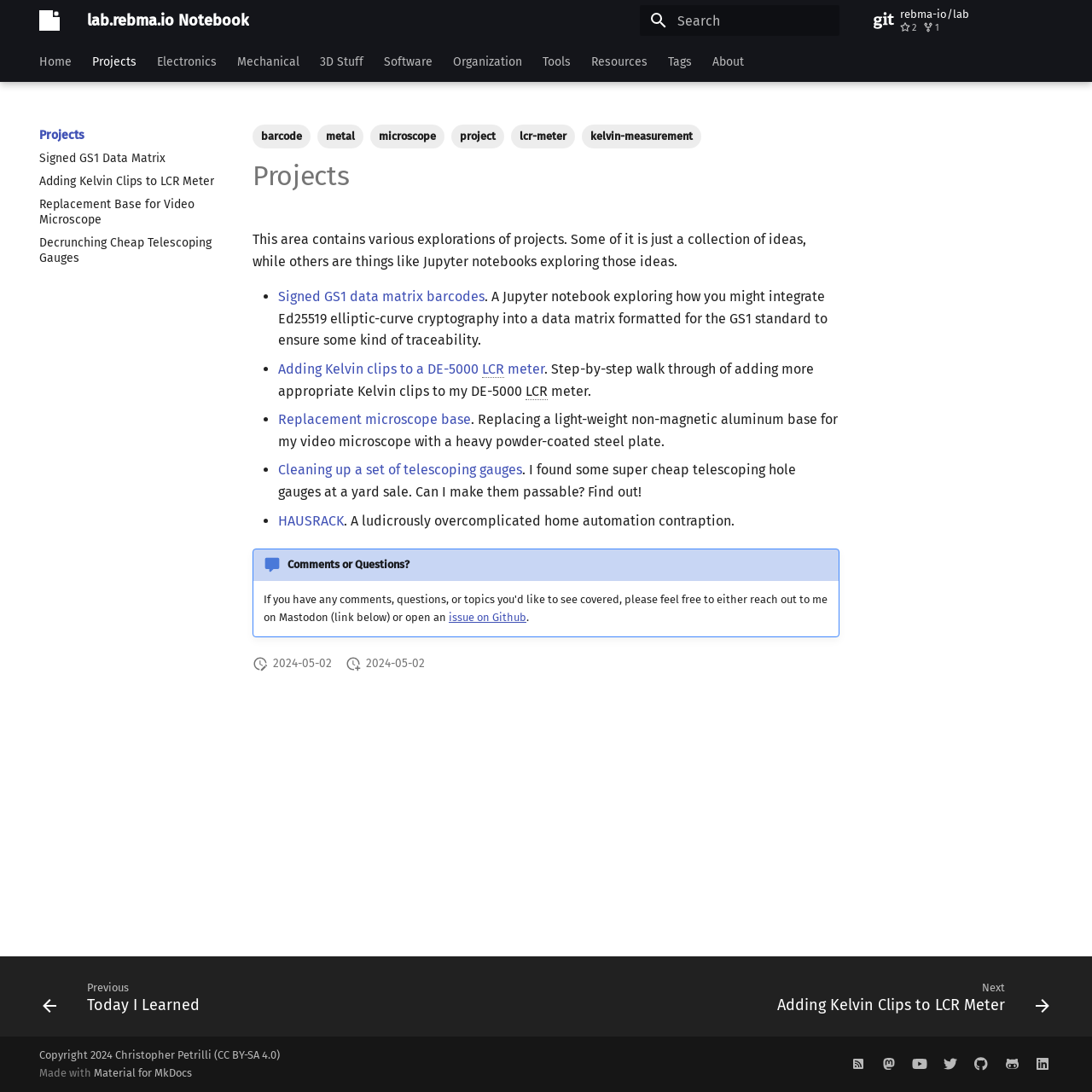Identify the bounding box coordinates of the clickable region to carry out the given instruction: "Search for projects".

[0.586, 0.003, 0.769, 0.034]